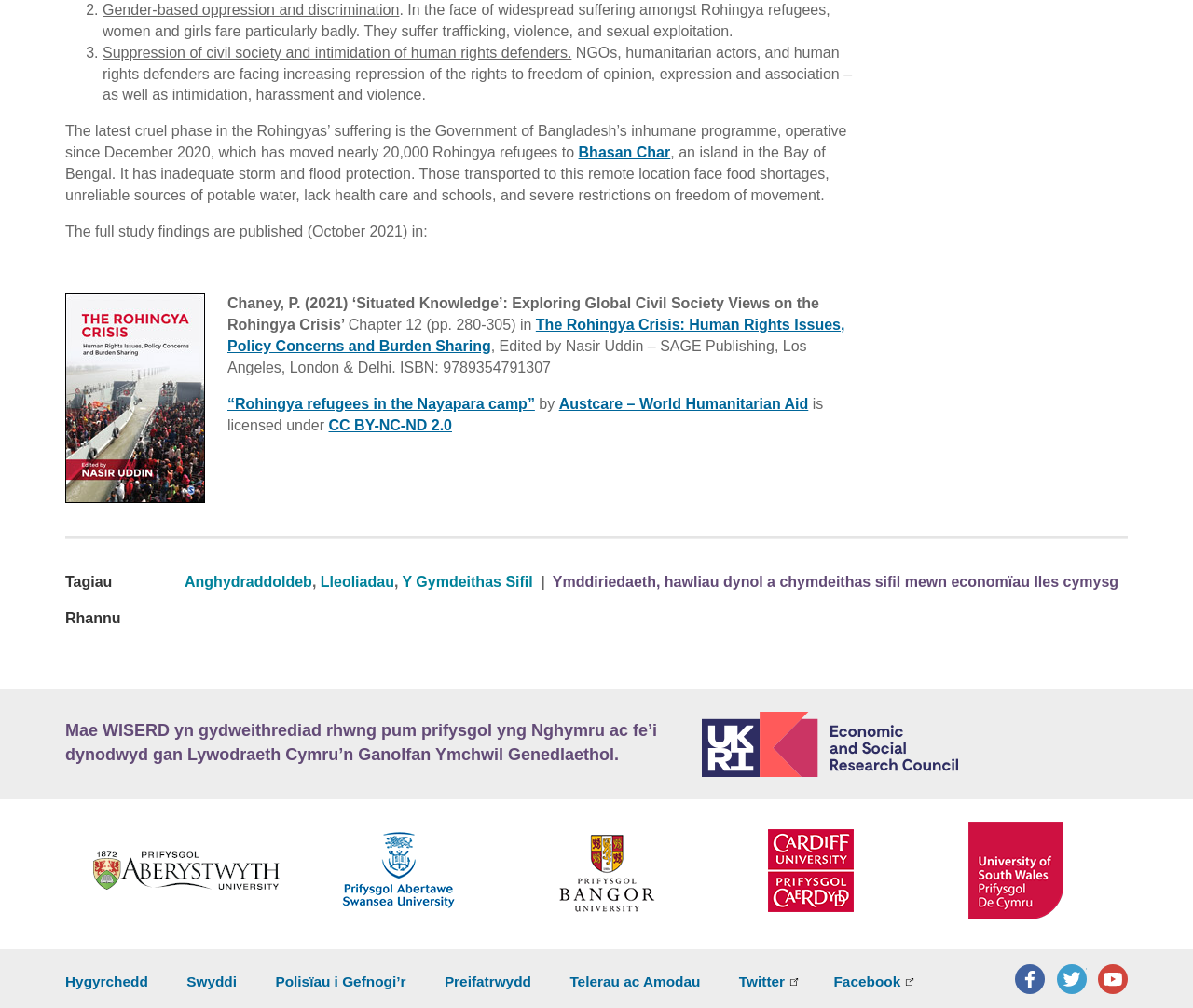Using the given description, provide the bounding box coordinates formatted as (top-left x, top-left y, bottom-right x, bottom-right y), with all values being floating point numbers between 0 and 1. Description: Y Gymdeithas Sifil

[0.337, 0.57, 0.447, 0.585]